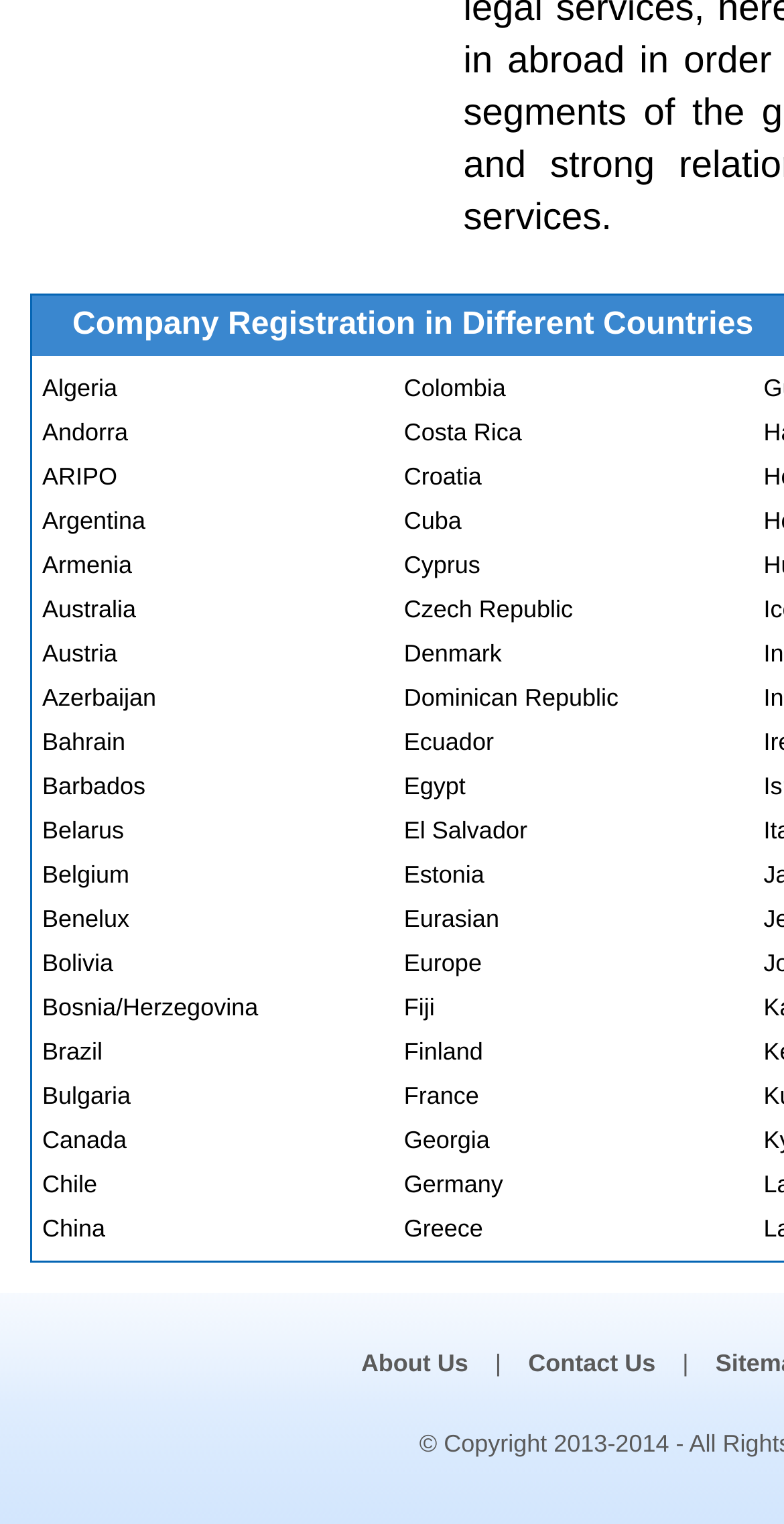Give a one-word or phrase response to the following question: What is the last country listed in the second column?

Greece